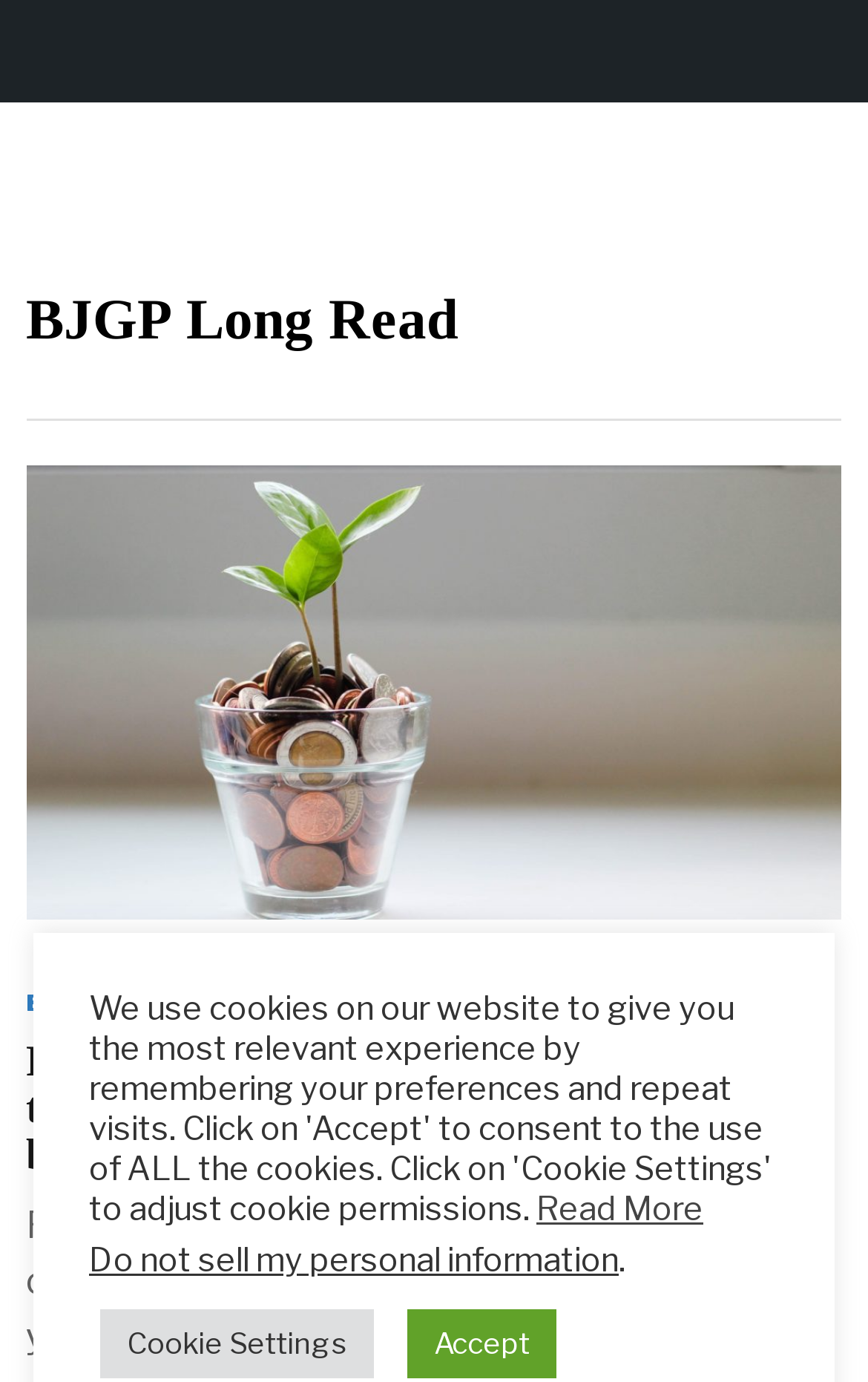Could you provide the bounding box coordinates for the portion of the screen to click to complete this instruction: "View the figure"?

[0.03, 0.337, 0.97, 0.665]